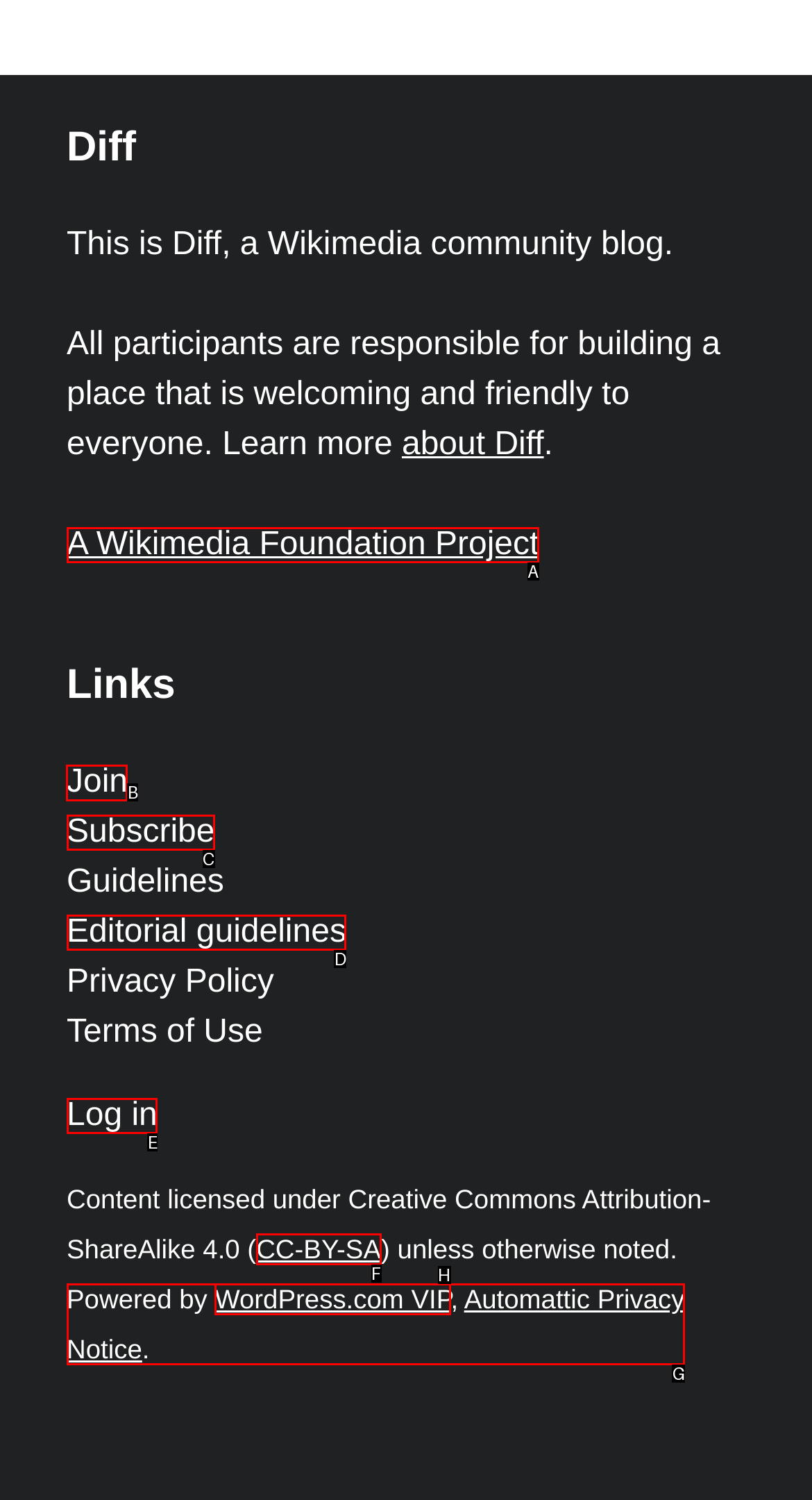Identify which HTML element should be clicked to fulfill this instruction: Join the community Reply with the correct option's letter.

B